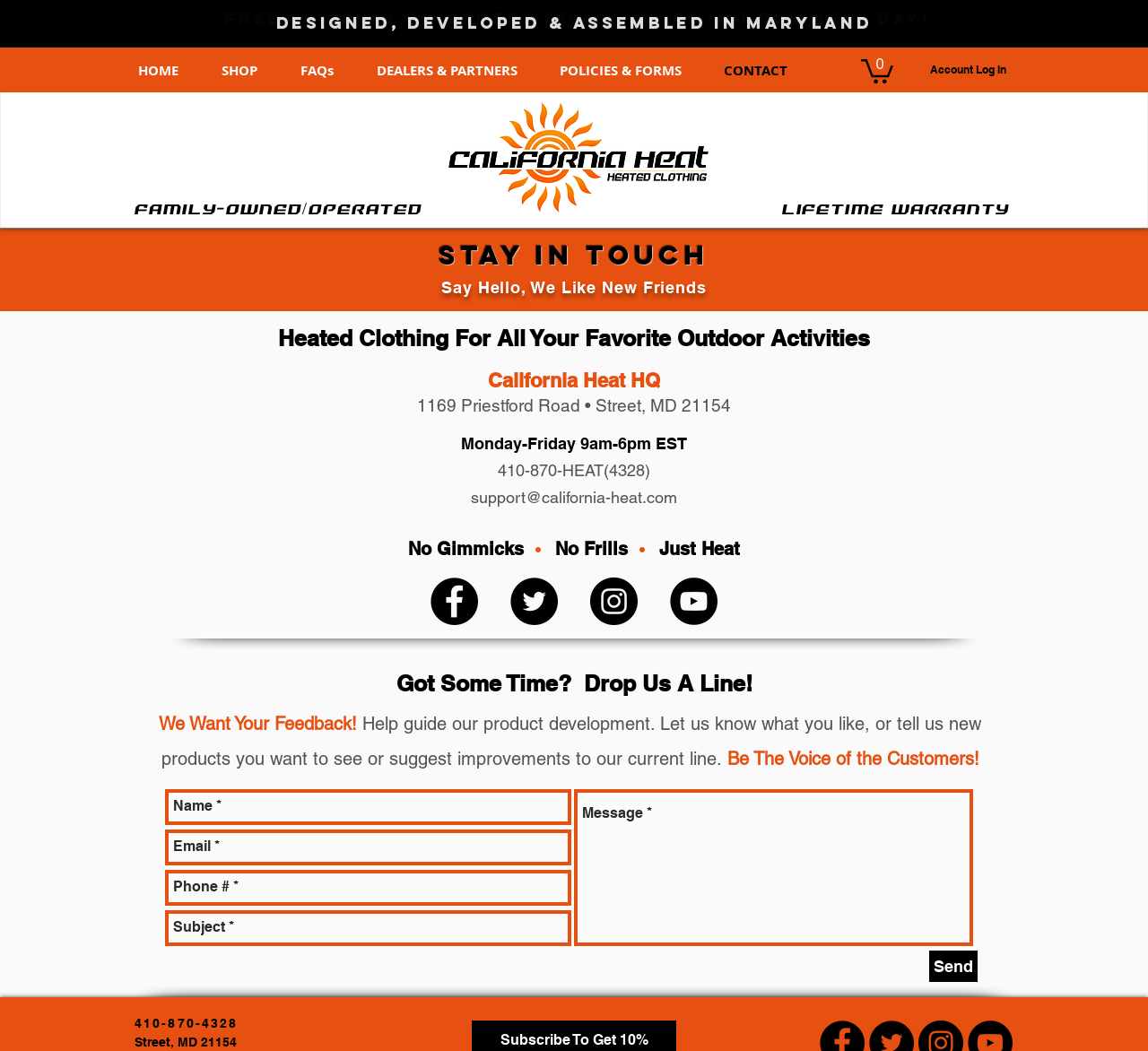Locate the bounding box coordinates of the segment that needs to be clicked to meet this instruction: "Enter your name in the 'Name *' field".

[0.144, 0.751, 0.498, 0.785]